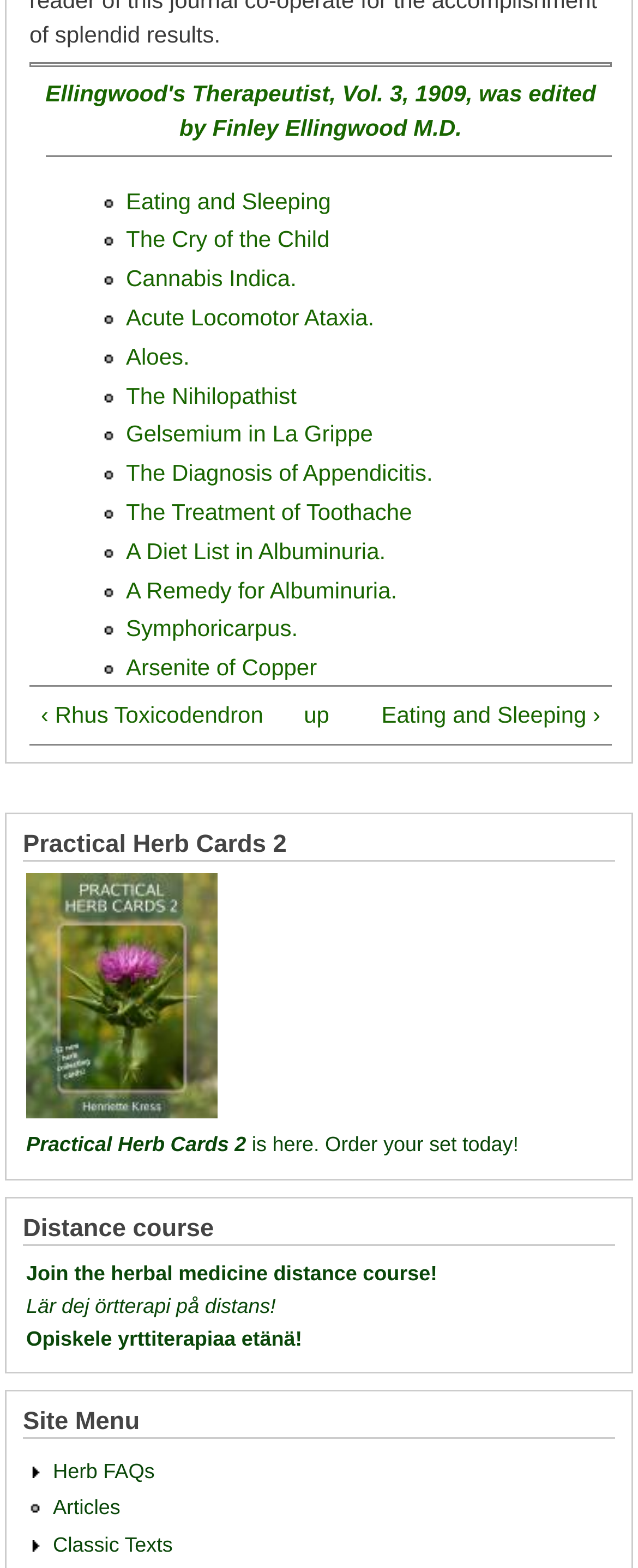From the webpage screenshot, predict the bounding box of the UI element that matches this description: "Acute Locomotor Ataxia.".

[0.197, 0.194, 0.587, 0.211]